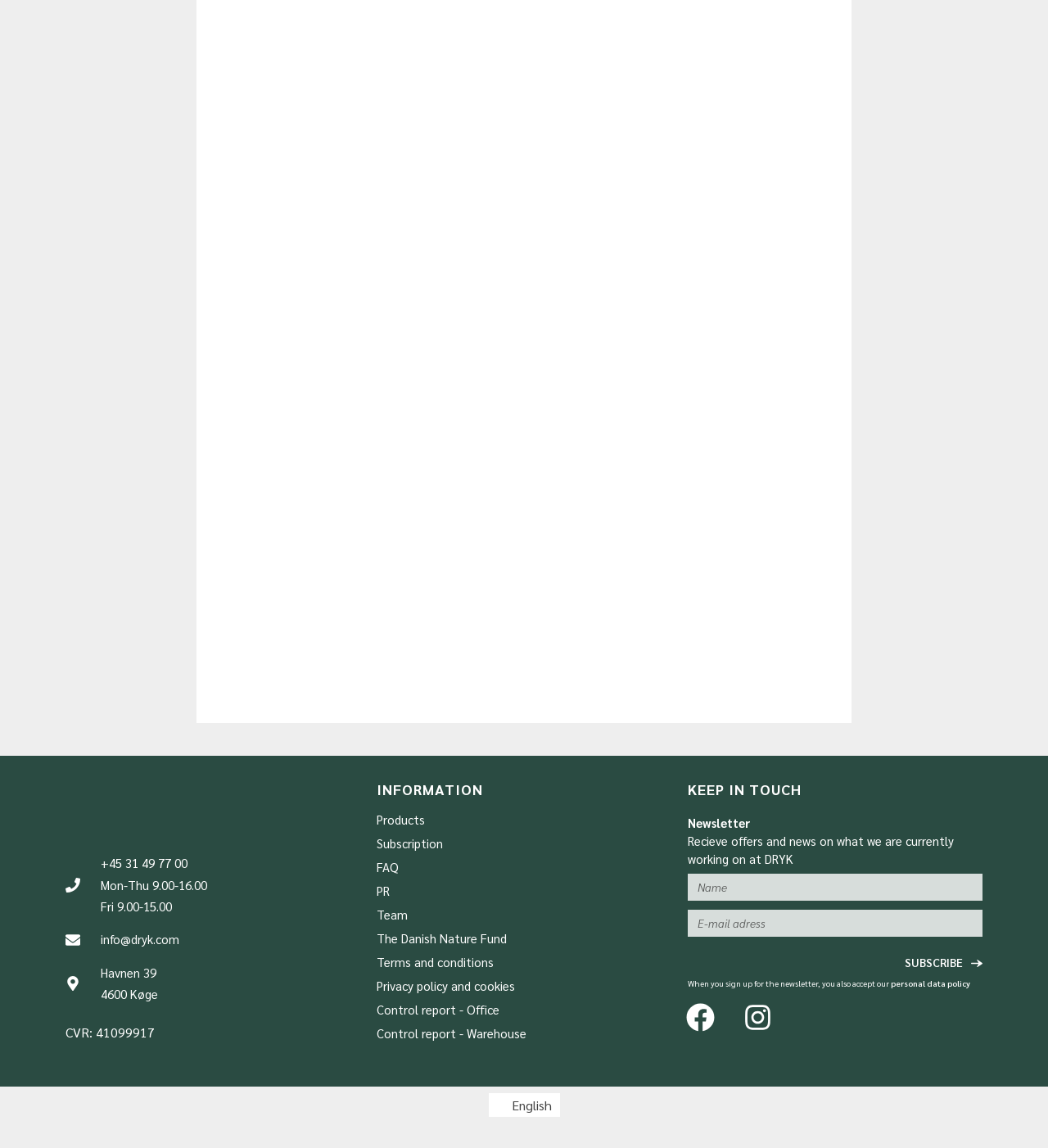What is the phone number of DRYK?
Refer to the image and give a detailed answer to the query.

The phone number of DRYK can be found in the top-left section of the webpage, where the company's contact information is listed. The phone number is displayed as '+45 31 49 77 00'.